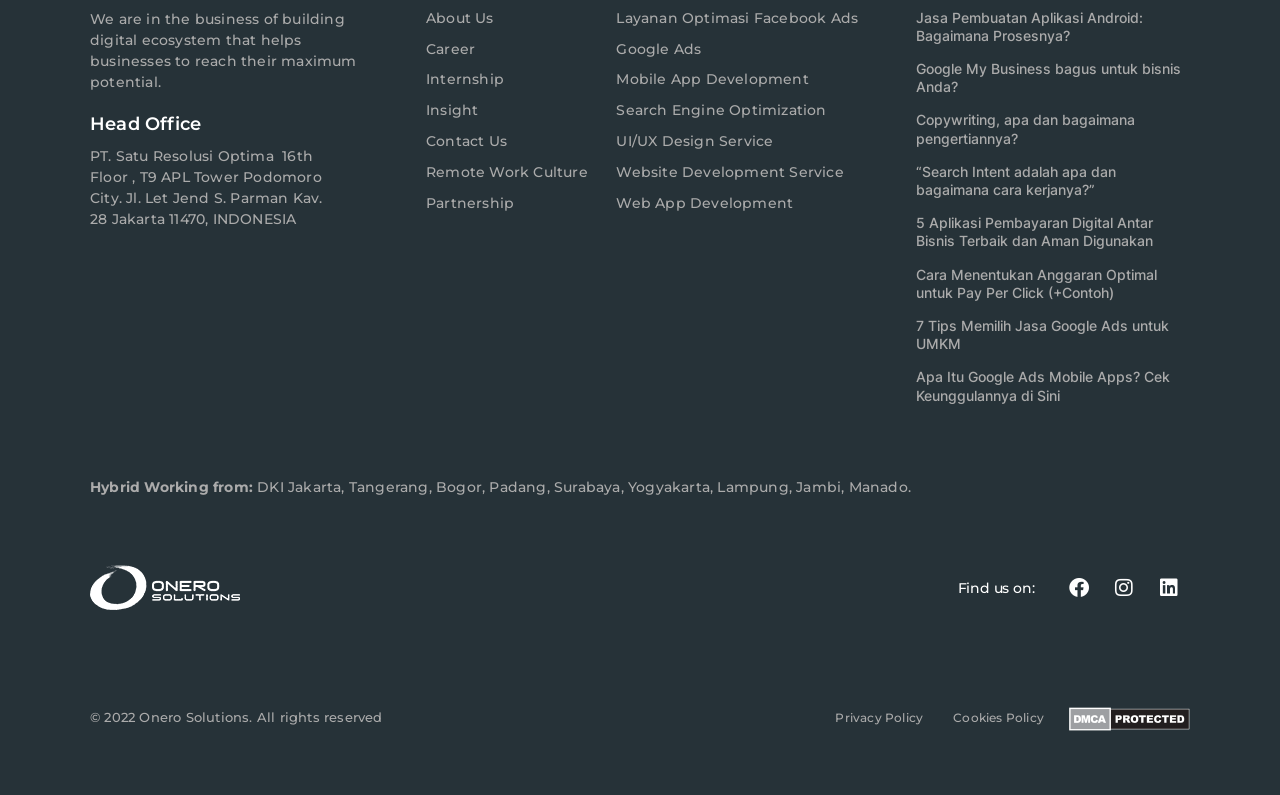Locate the UI element described by Career and provide its bounding box coordinates. Use the format (top-left x, top-left y, bottom-right x, bottom-right y) with all values as floating point numbers between 0 and 1.

[0.333, 0.042, 0.466, 0.081]